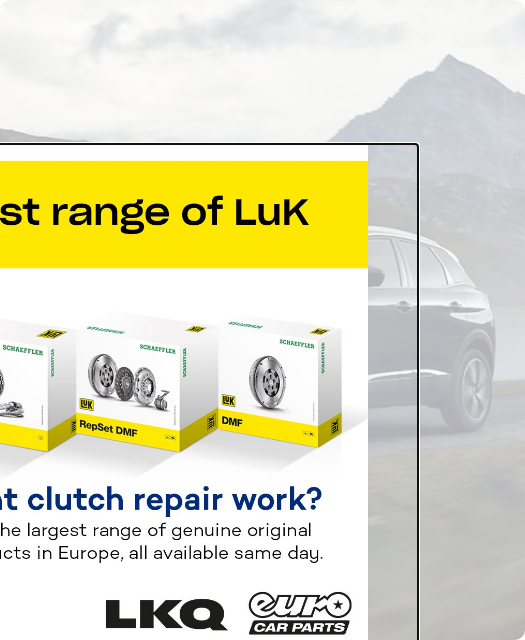Explain what is happening in the image with elaborate details.

The image features a promotional advertisement highlighting the extensive range of LuK products available for clutch repair. The top portion of the image has a bright yellow background with the bold text "The widest range of LuK," emphasizing the variety offered. Below this, there are three product boxes displaying LuK parts, specifically labeled "RepSet DMF" and "DMF," showcasing their design and branding. A question, "Need clutch repair work?" draws attention to the services being promoted, followed by a statement about the availability of genuine original products in Europe, with same-day delivery from LKQ and Euro Car Parts. In the background, a scenic landscape is partially visible, providing context to the automotive theme.